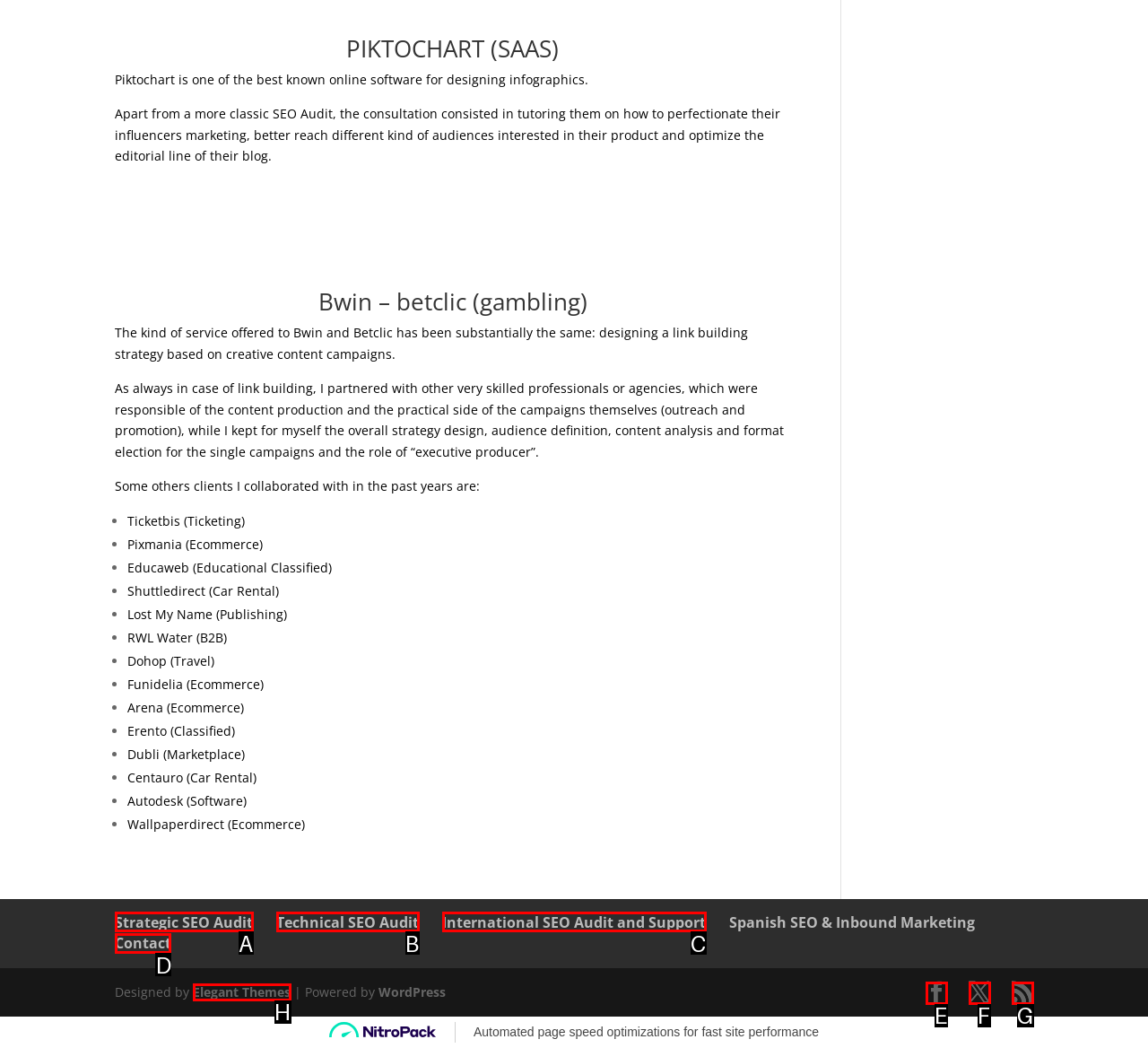Identify the correct HTML element to click for the task: Click on 'Contact'. Provide the letter of your choice.

D